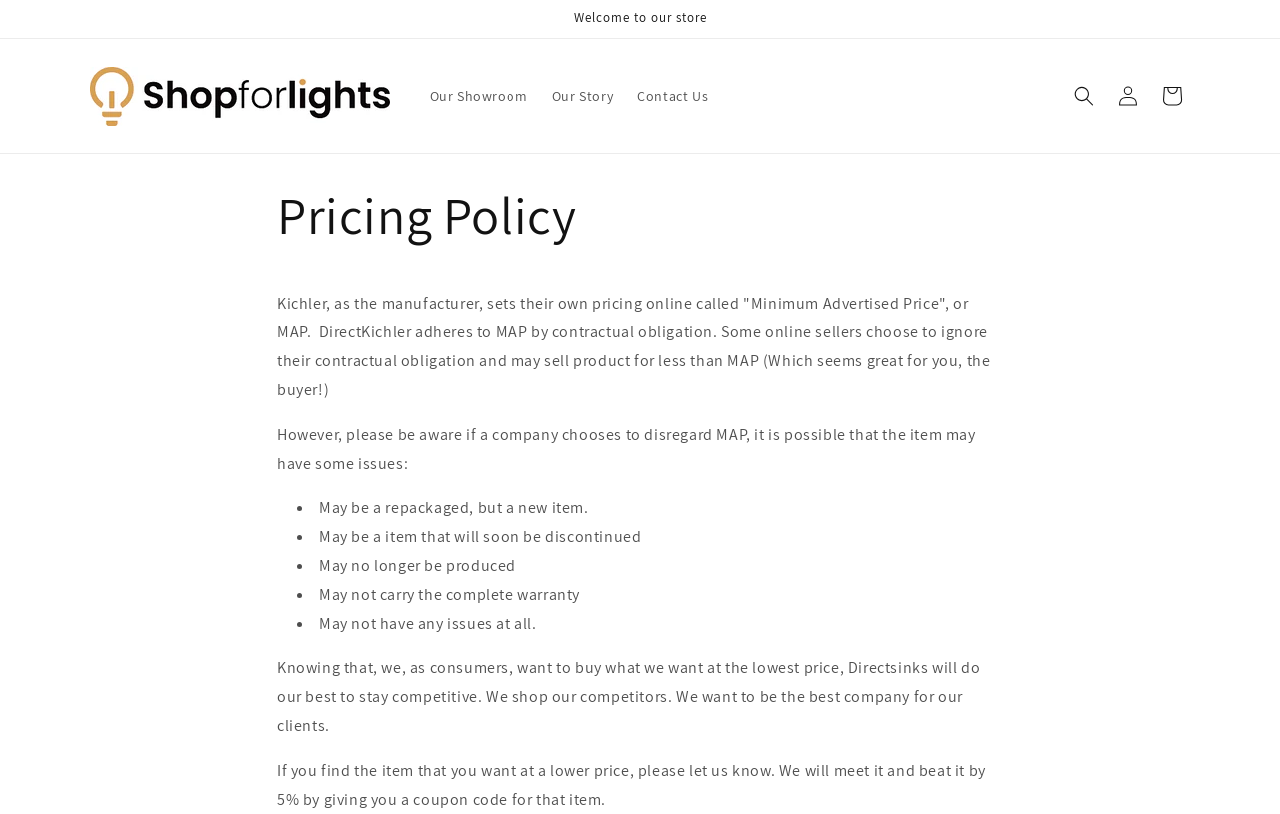Find the bounding box coordinates for the HTML element specified by: "Cart".

[0.898, 0.091, 0.933, 0.145]